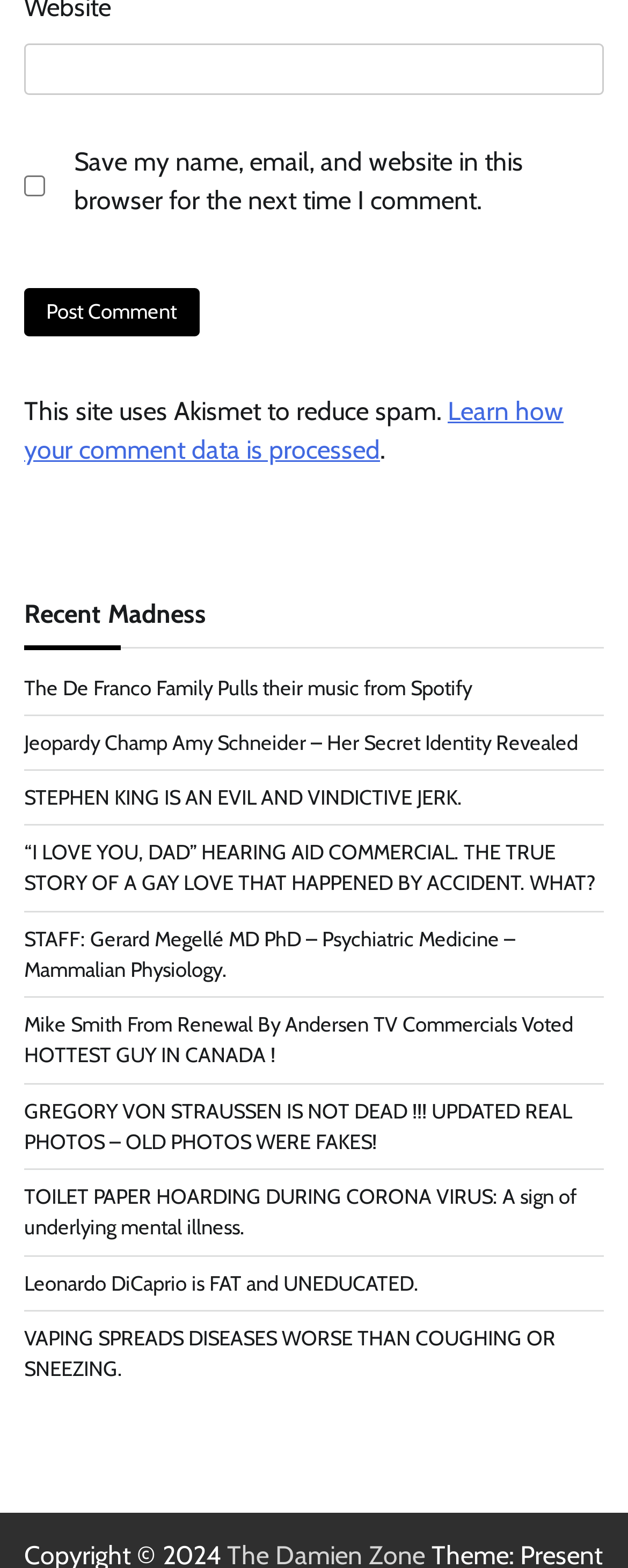Locate the bounding box coordinates of the element that should be clicked to execute the following instruction: "Enter website name".

[0.038, 0.028, 0.962, 0.061]